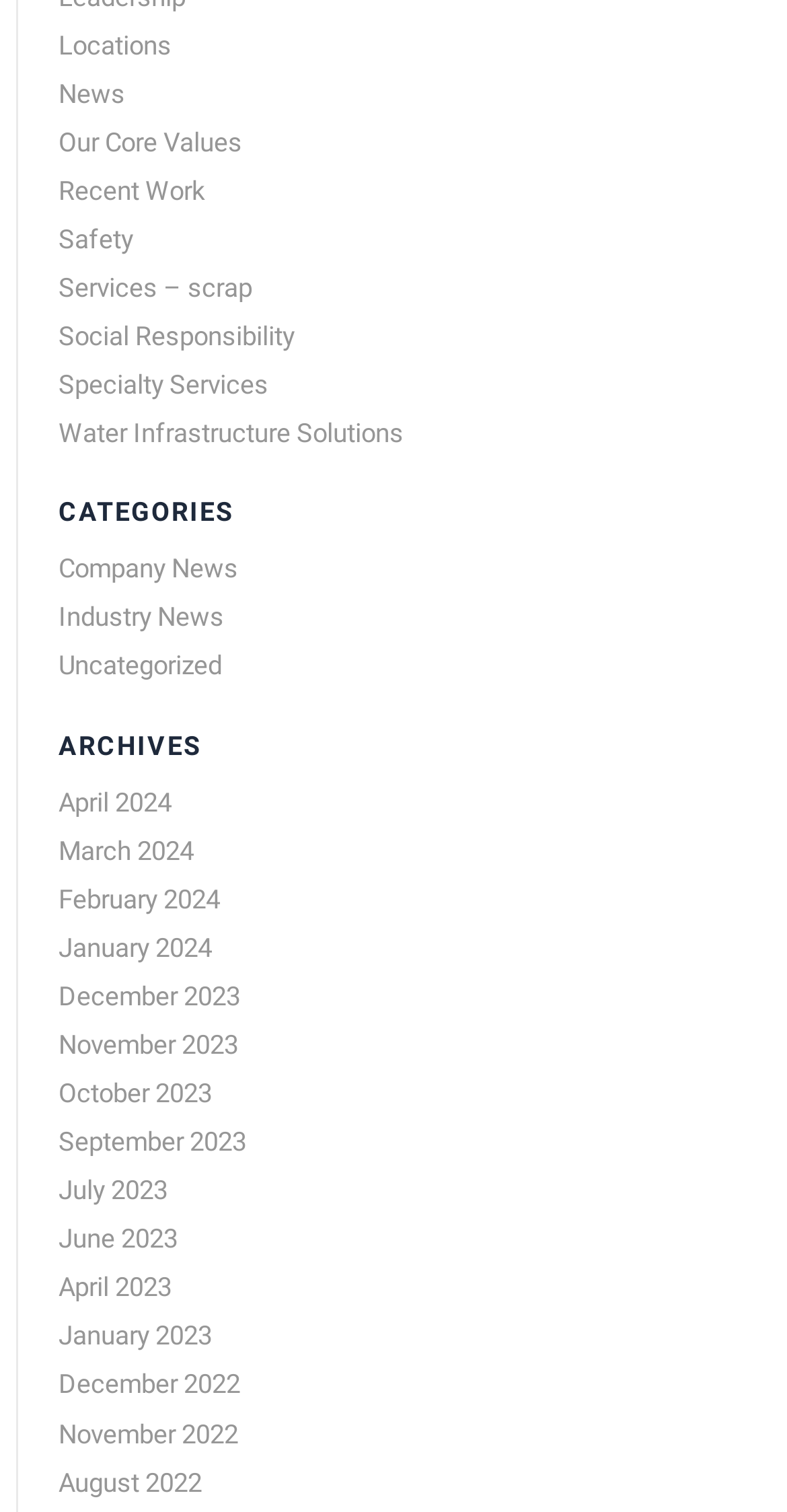From the webpage screenshot, predict the bounding box of the UI element that matches this description: "August 2022".

[0.074, 0.97, 0.256, 0.99]